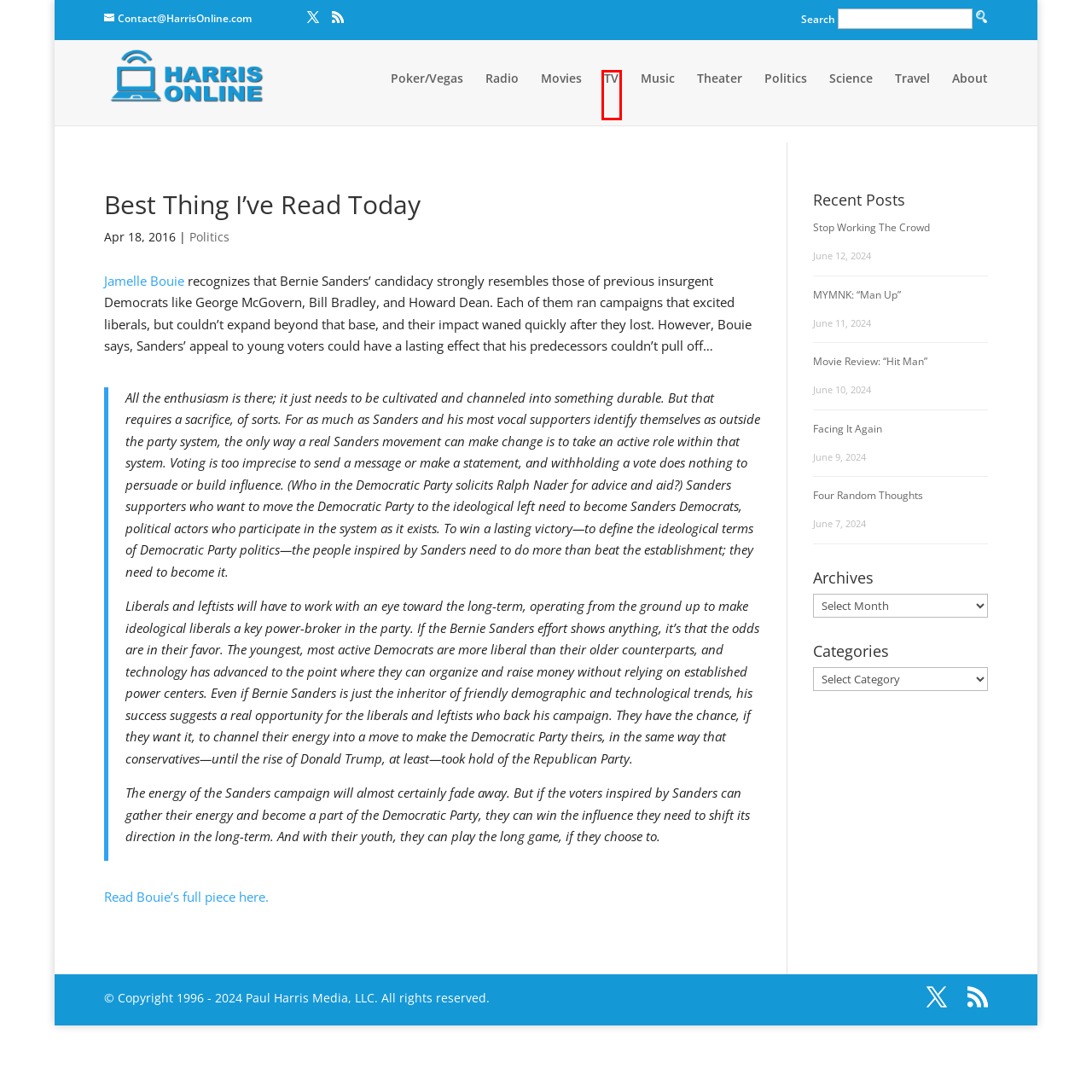You are given a screenshot of a webpage within which there is a red rectangle bounding box. Please choose the best webpage description that matches the new webpage after clicking the selected element in the bounding box. Here are the options:
A. Facing It Again | Paul Harris Online
B. Radio | Paul Harris Online
C. Movie Review: “Hit Man” | Paul Harris Online
D. Science | Paul Harris Online
E. Four Random Thoughts | Paul Harris Online
F. Paul Harris Online | Thoughts on radio, TV, movies, poker, theater, and more
G. Movies | Paul Harris Online
H. Television | Paul Harris Online

H